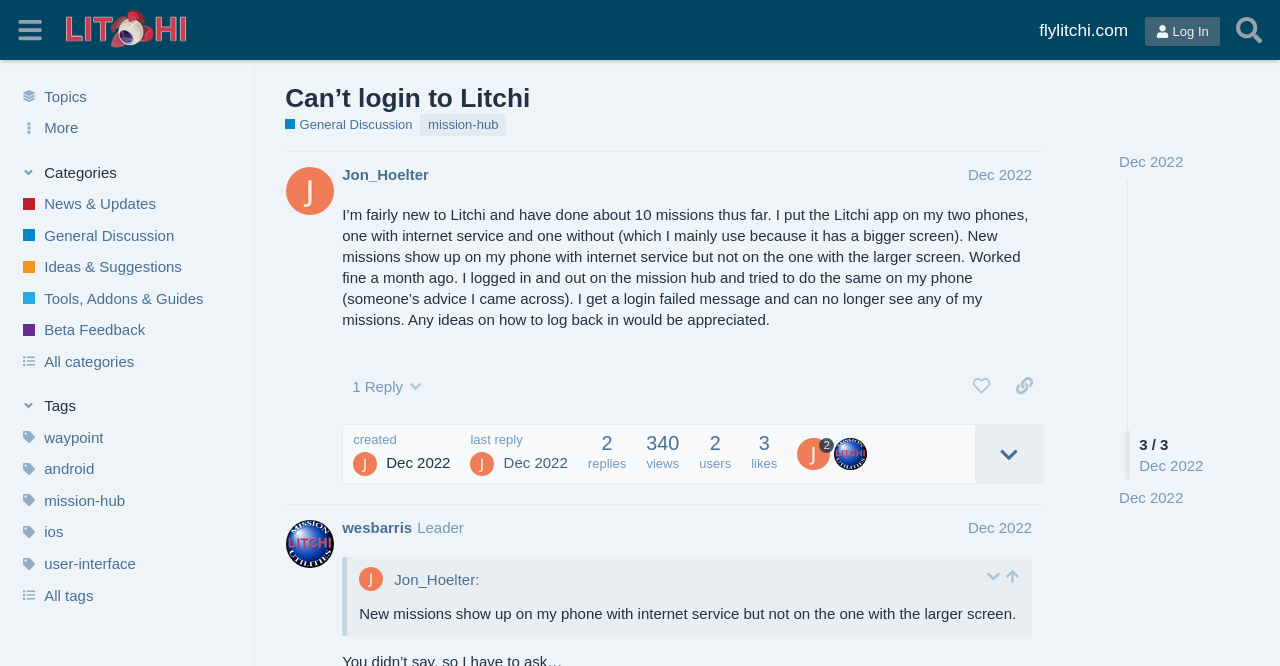Please specify the coordinates of the bounding box for the element that should be clicked to carry out this instruction: "Click on JUE GOSDE FRIV4". The coordinates must be four float numbers between 0 and 1, formatted as [left, top, right, bottom].

None